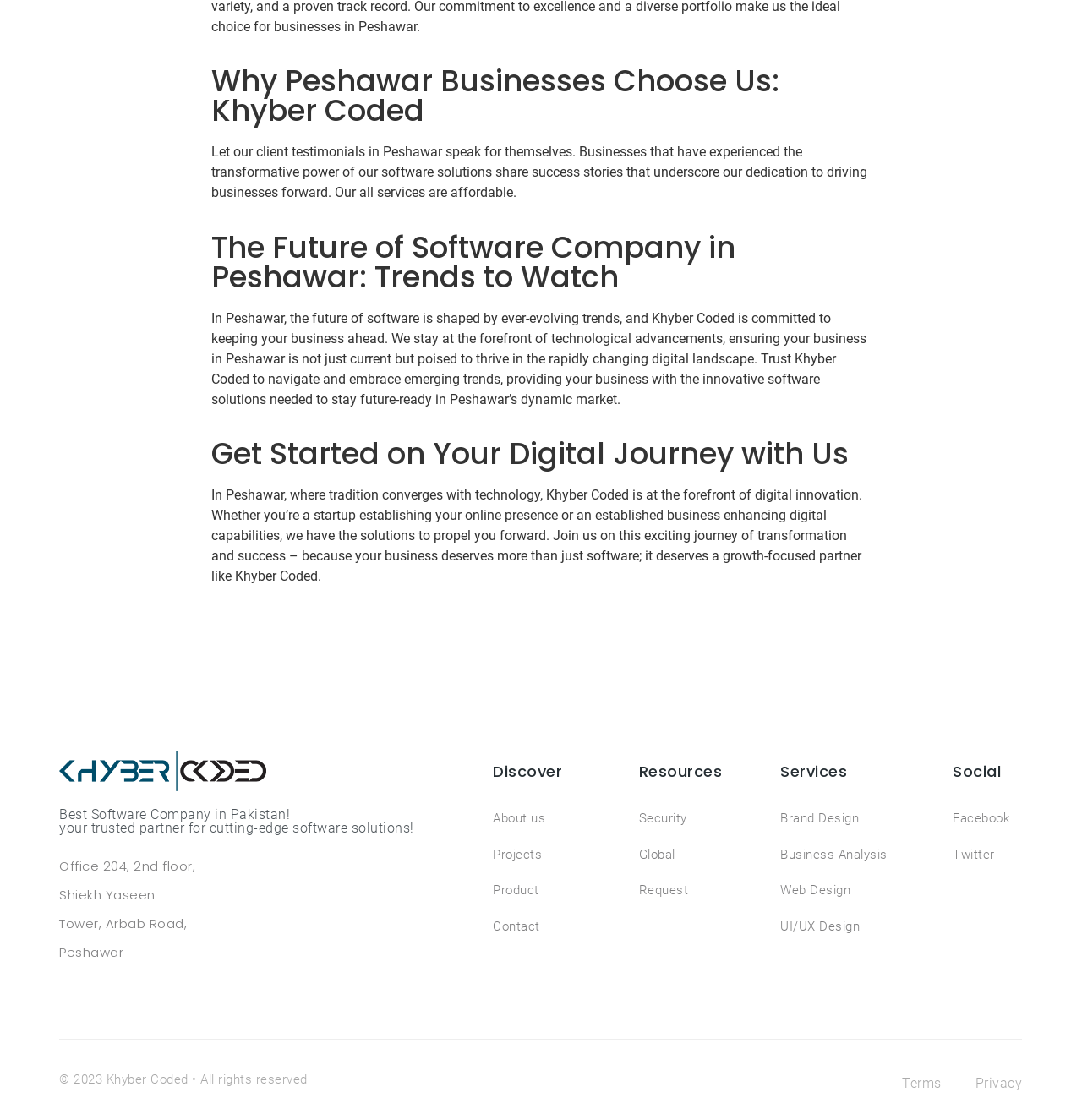Can you look at the image and give a comprehensive answer to the question:
What is the address of the office?

The address of the office can be found in the StaticText element 'Office 204, 2nd floor, Shiekh Yaseen Tower, Arbab Road, Peshawar'.